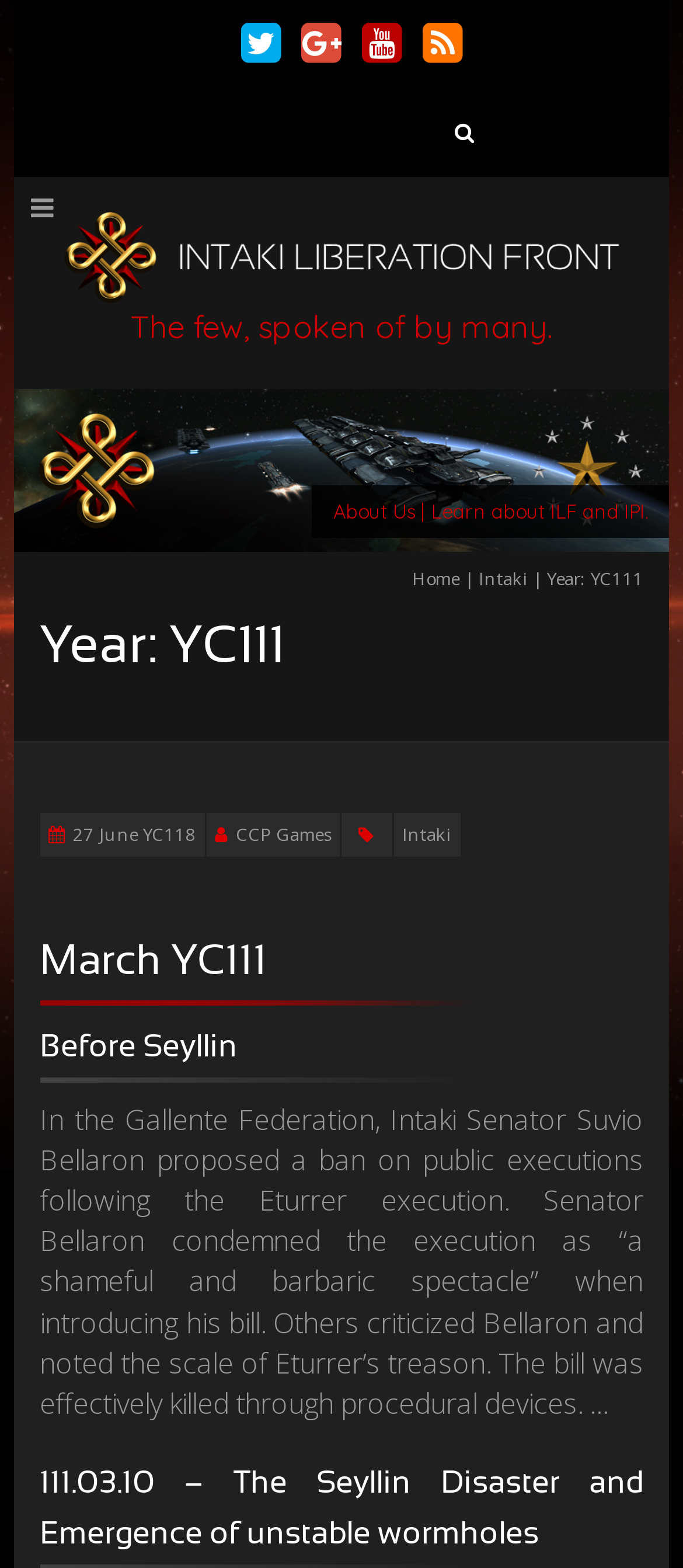Determine the bounding box coordinates of the clickable element to complete this instruction: "Read about March YC111". Provide the coordinates in the format of four float numbers between 0 and 1, [left, top, right, bottom].

[0.058, 0.593, 0.942, 0.641]